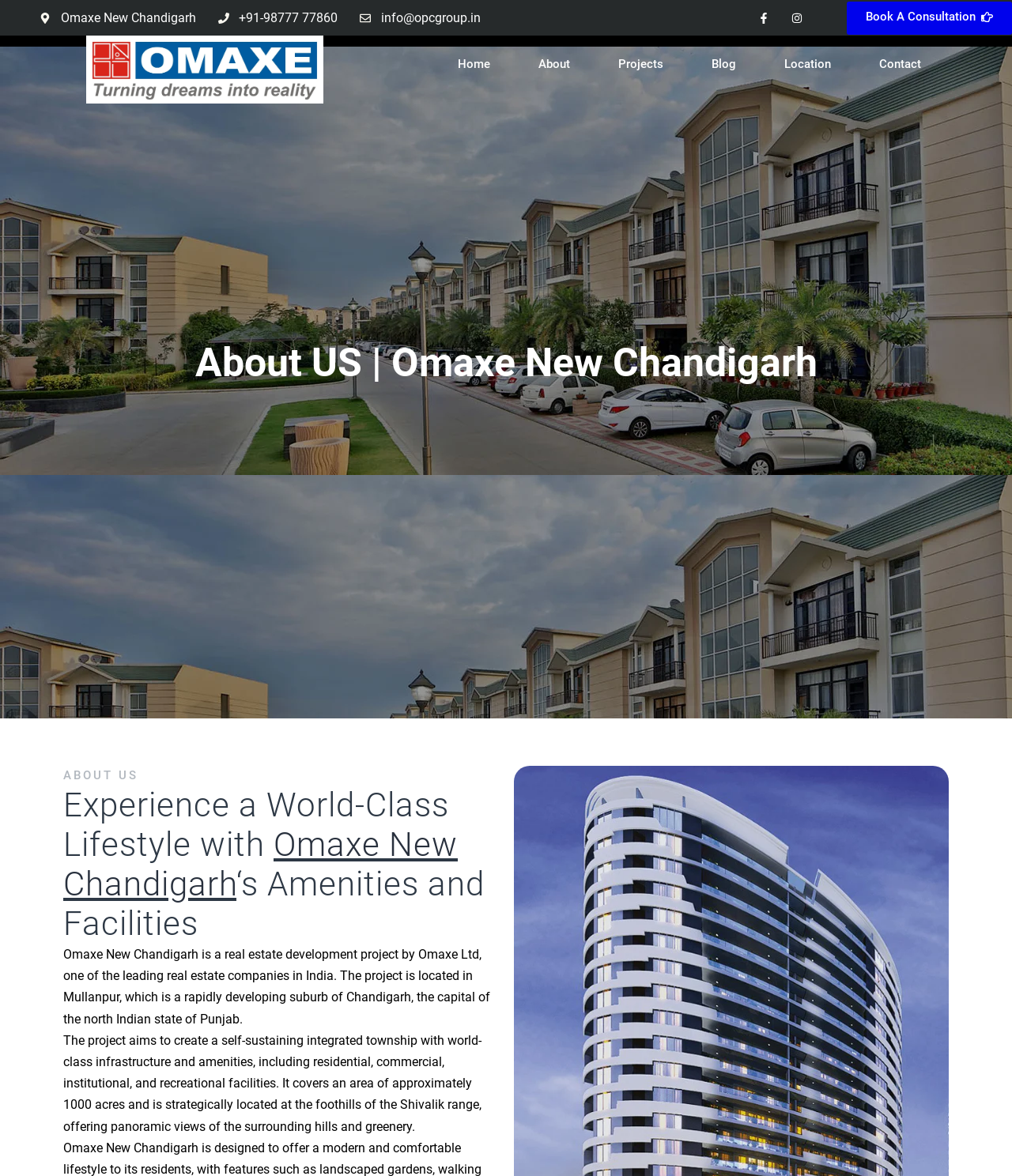Identify the bounding box coordinates of the element to click to follow this instruction: 'Go to Home page'. Ensure the coordinates are four float values between 0 and 1, provided as [left, top, right, bottom].

[0.433, 0.03, 0.504, 0.079]